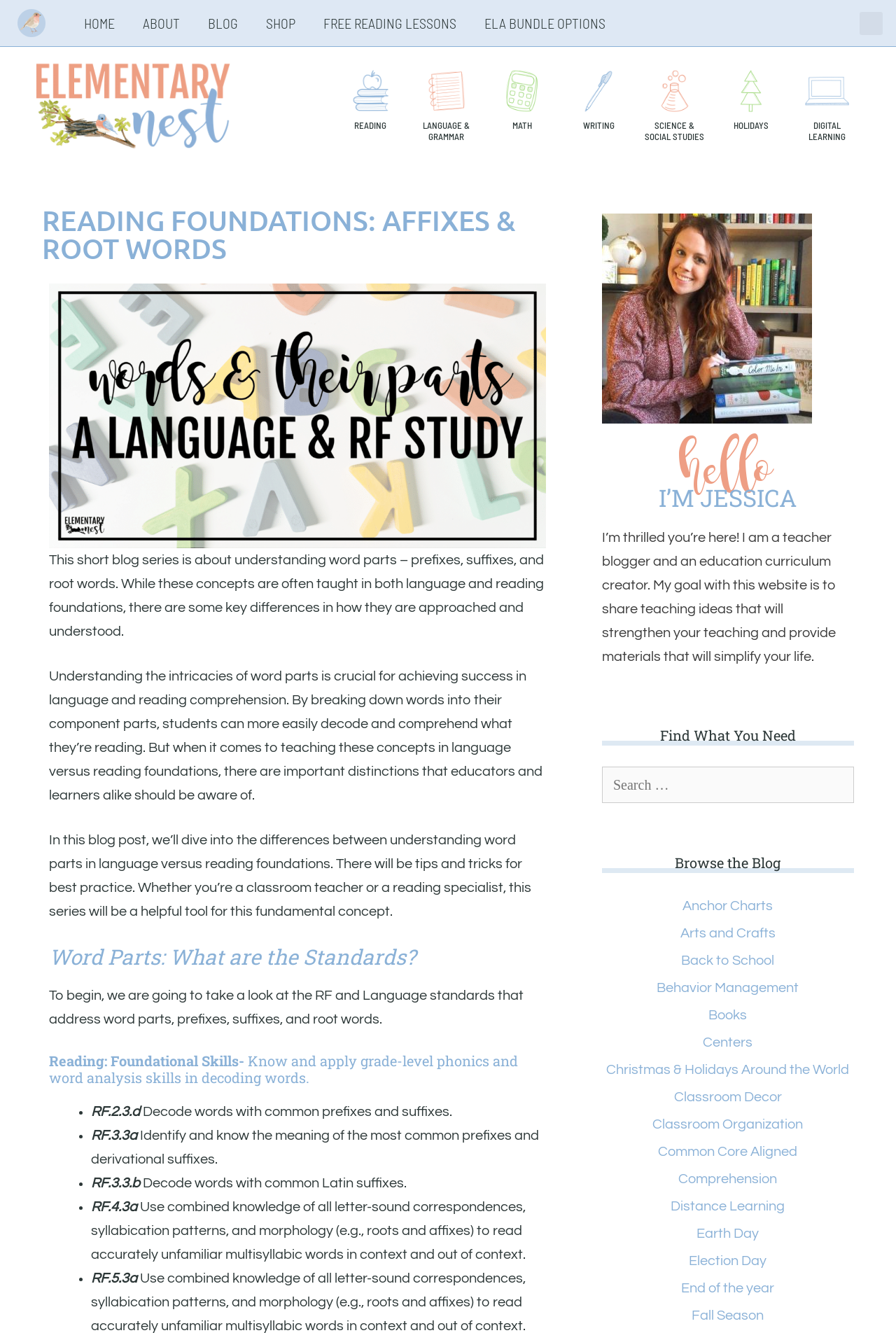Using the description "End of the year", predict the bounding box of the relevant HTML element.

[0.761, 0.961, 0.864, 0.972]